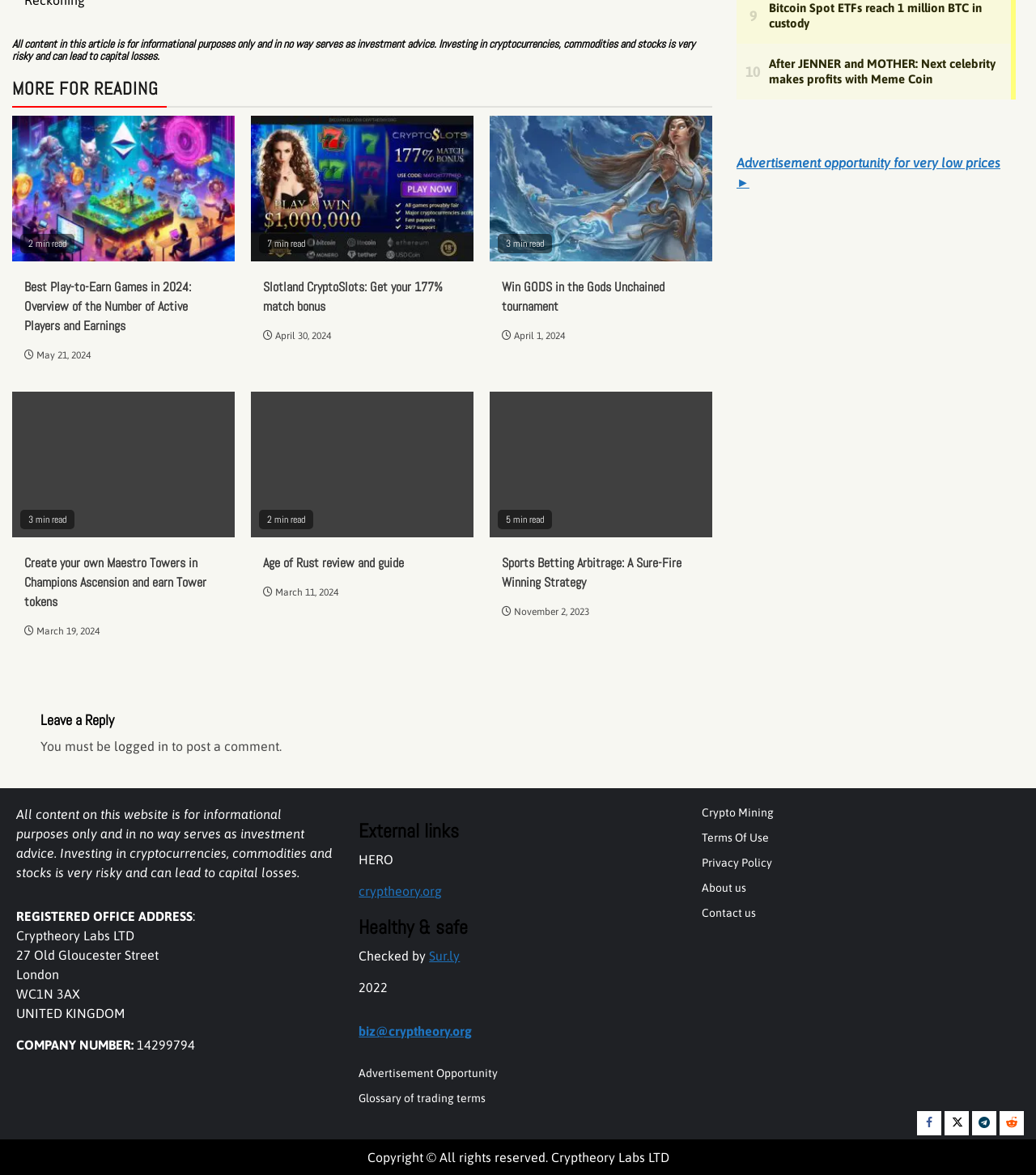What is the warning about investing in cryptocurrencies, commodities, and stocks?
Please provide a detailed and thorough answer to the question.

The warning is stated at the top of the webpage, indicating that investing in cryptocurrencies, commodities, and stocks is very risky and can lead to capital losses. This warning is likely intended to inform readers of the potential dangers of investing in these markets.